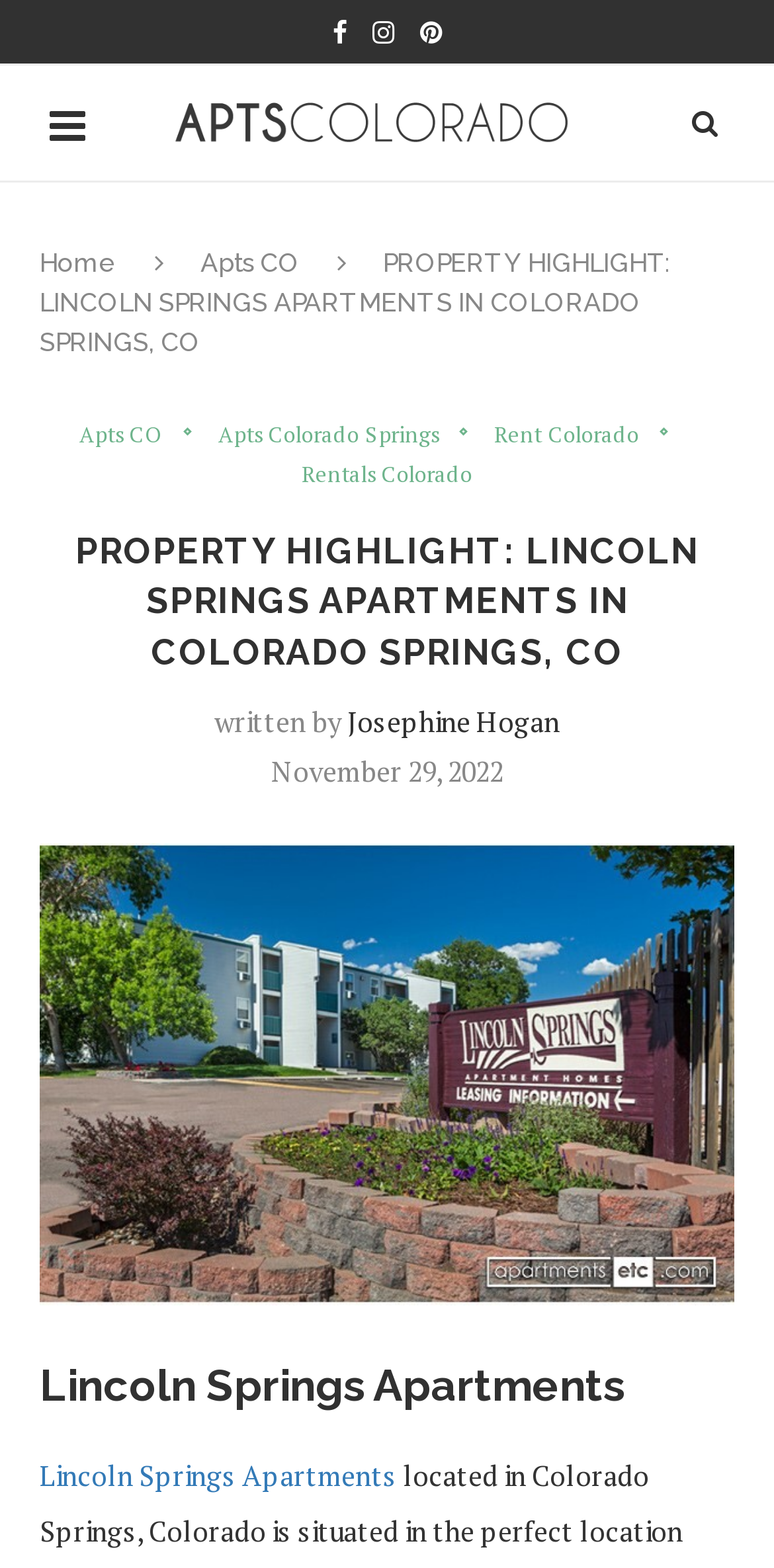From the screenshot, find the bounding box of the UI element matching this description: "Apts CO". Supply the bounding box coordinates in the form [left, top, right, bottom], each a float between 0 and 1.

[0.103, 0.269, 0.236, 0.286]